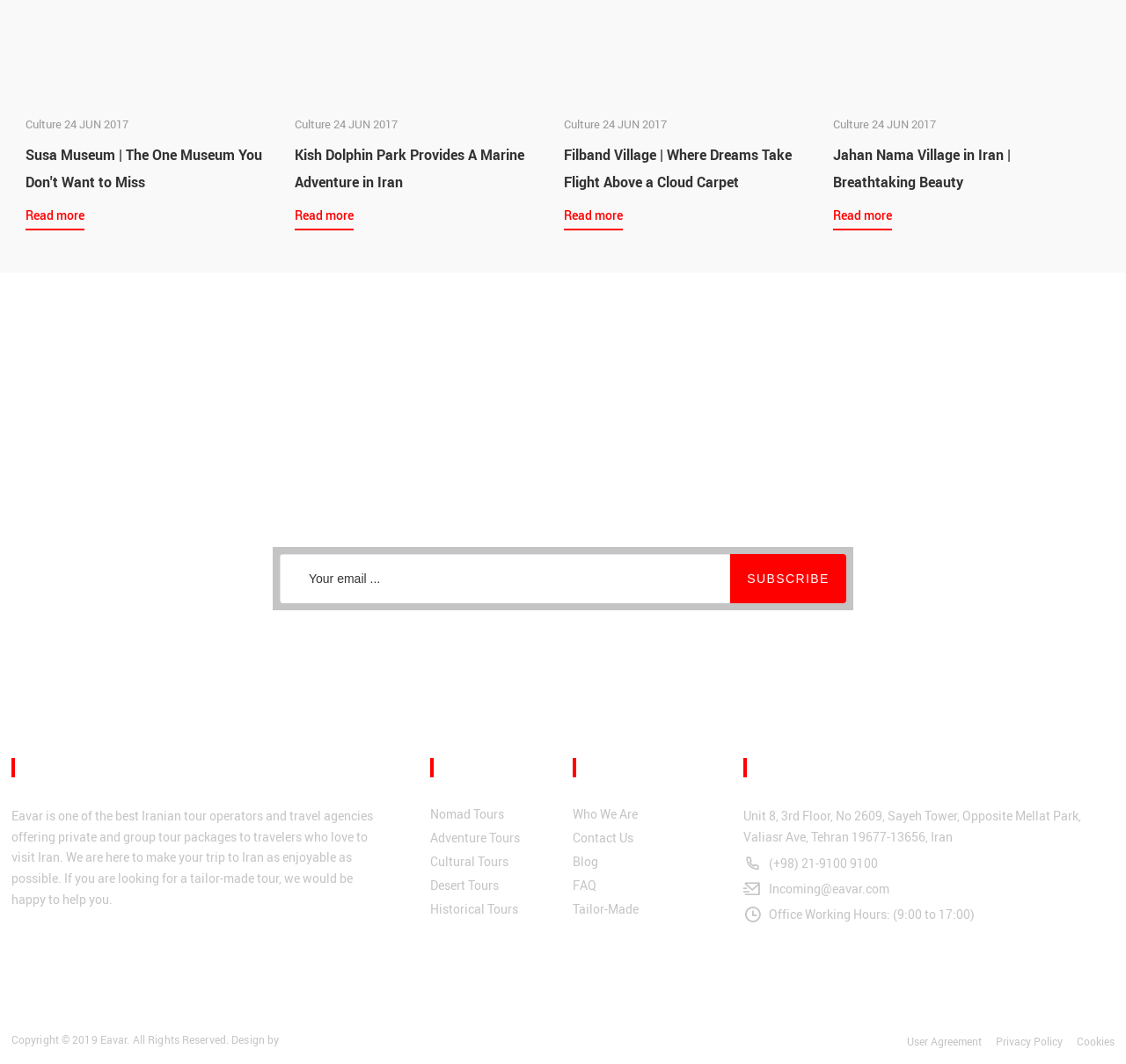Please provide a one-word or short phrase answer to the question:
What type of tours does Eavar offer?

Various types